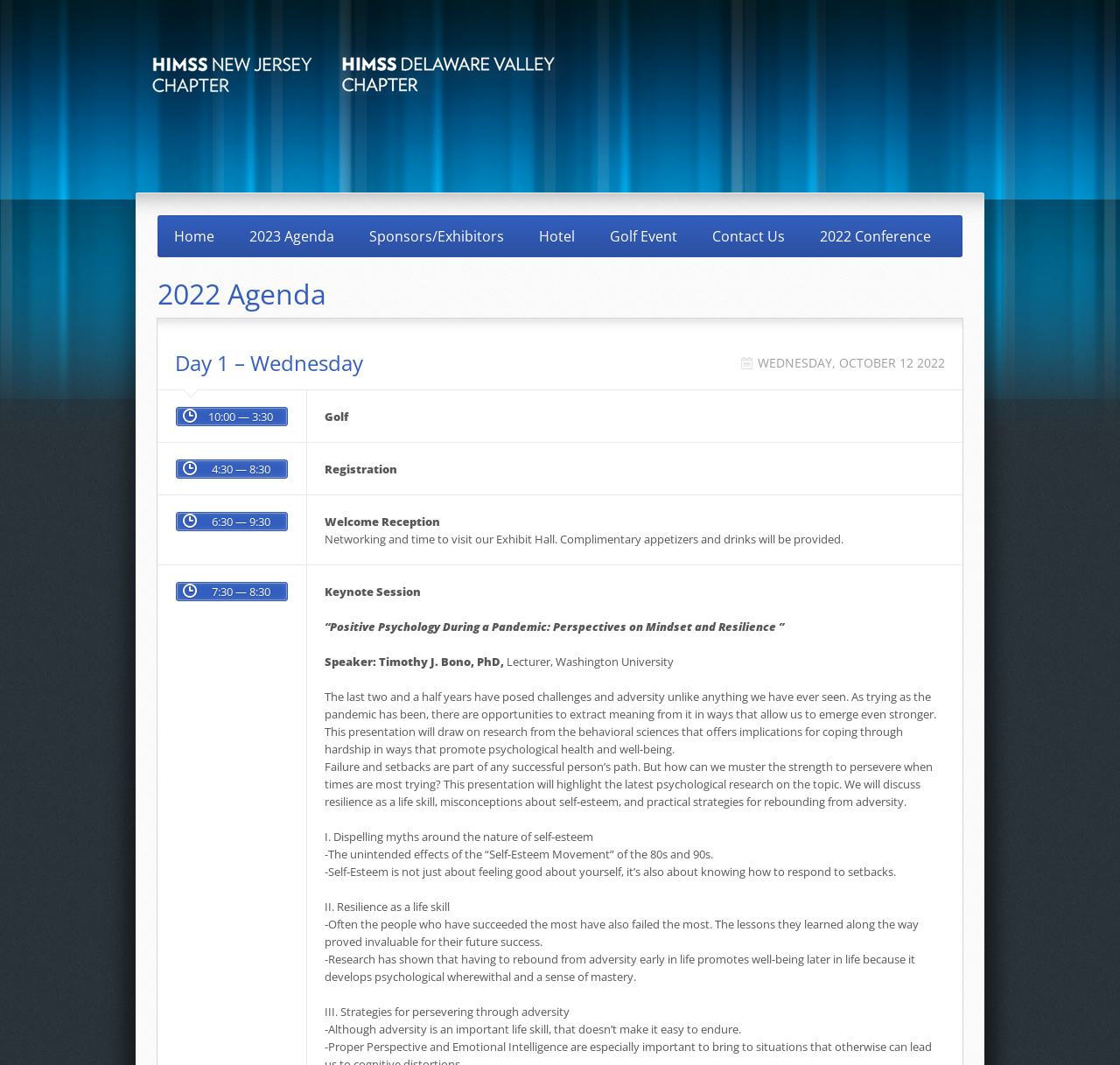Please identify the bounding box coordinates of the area that needs to be clicked to follow this instruction: "View the Hotel information".

[0.47, 0.205, 0.525, 0.238]